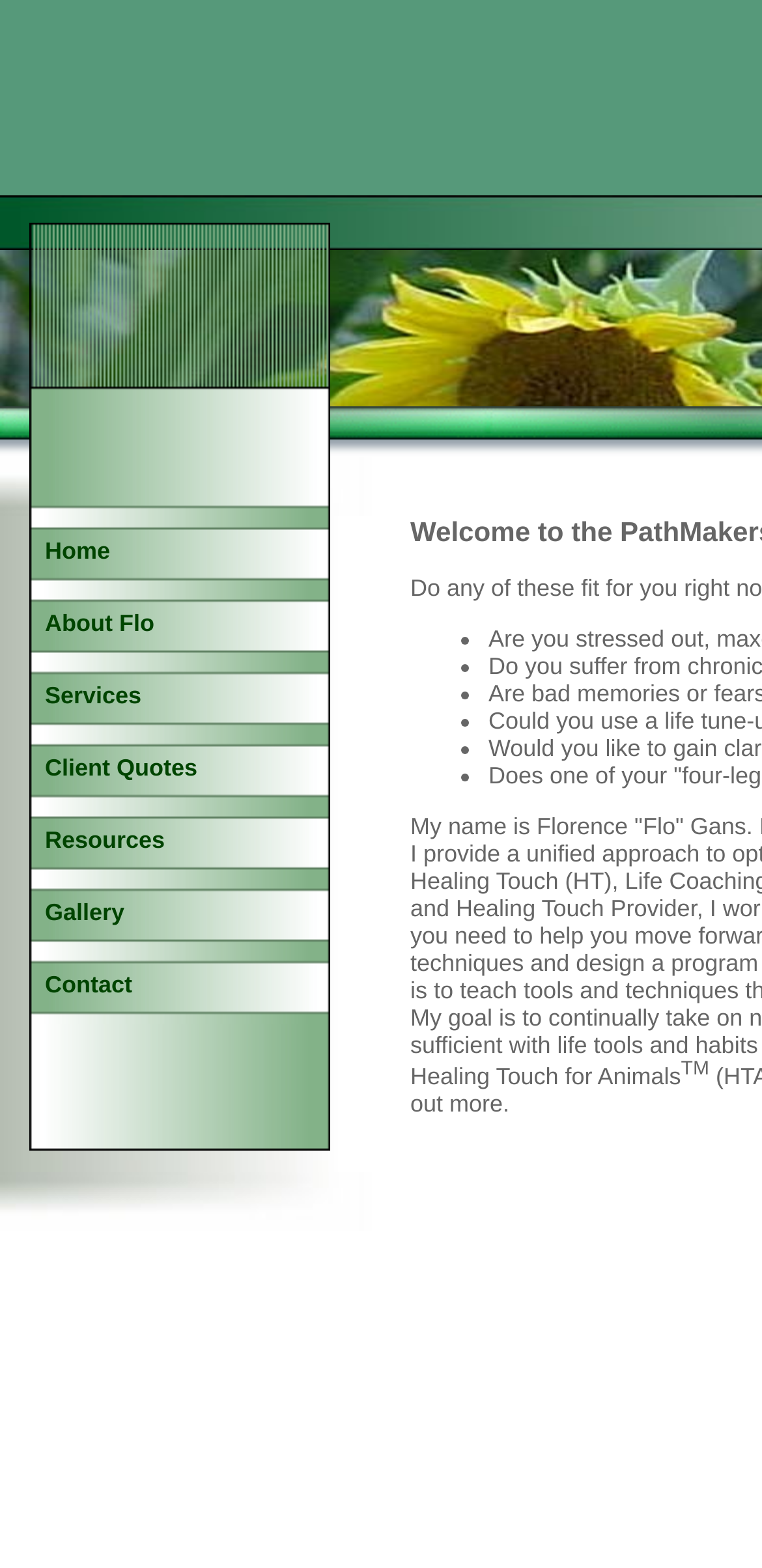Provide a single word or phrase answer to the question: 
Is there an image at the bottom of the webpage?

Yes